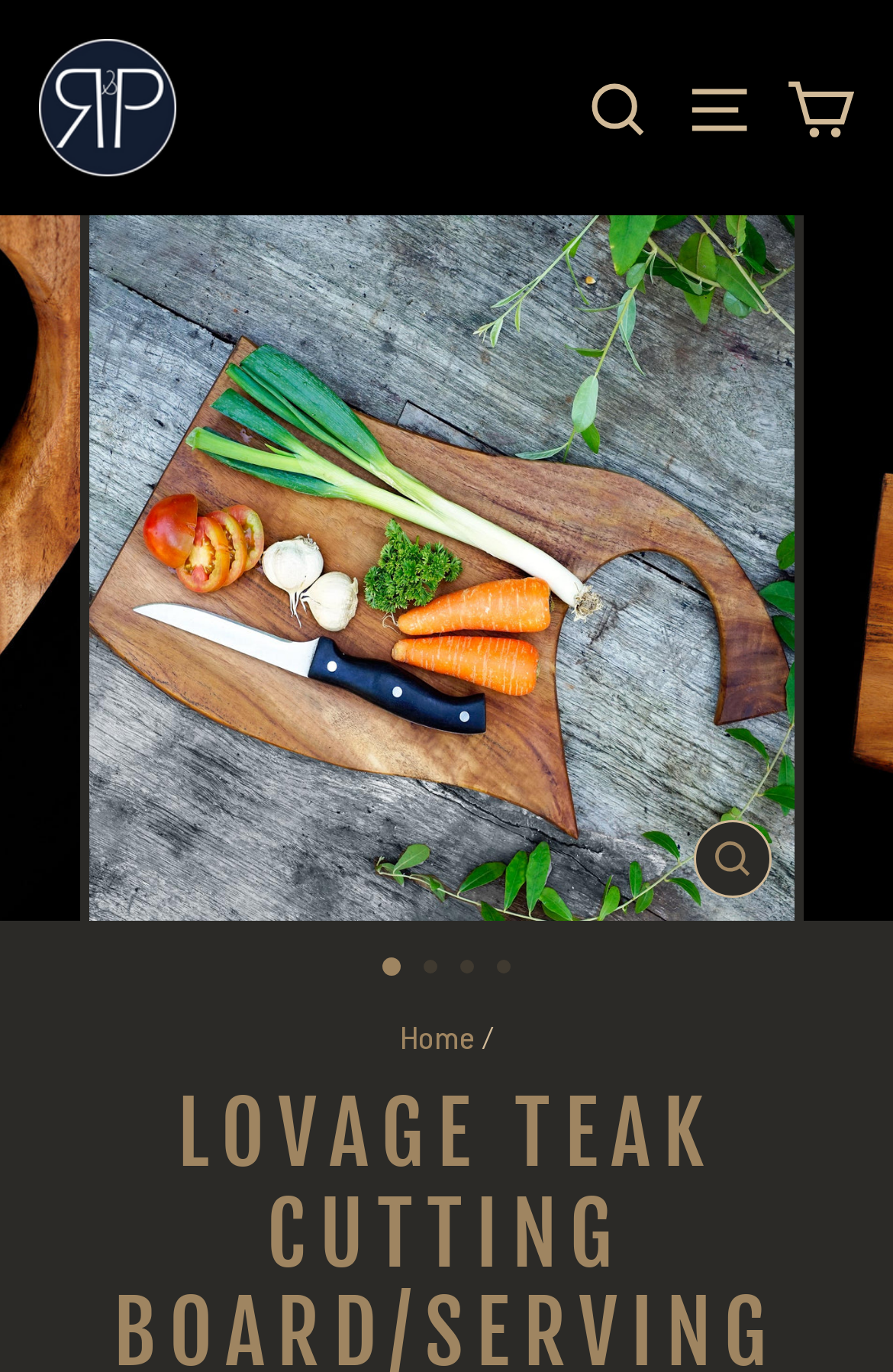What is the product shown on the webpage?
Based on the image, give a one-word or short phrase answer.

Lovage Teak Cutting Board/Serving Platter